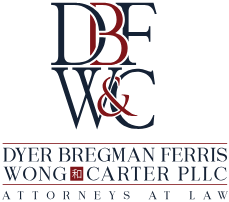Respond with a single word or phrase for the following question: 
What is the color scheme of the logo?

Dark blue and red